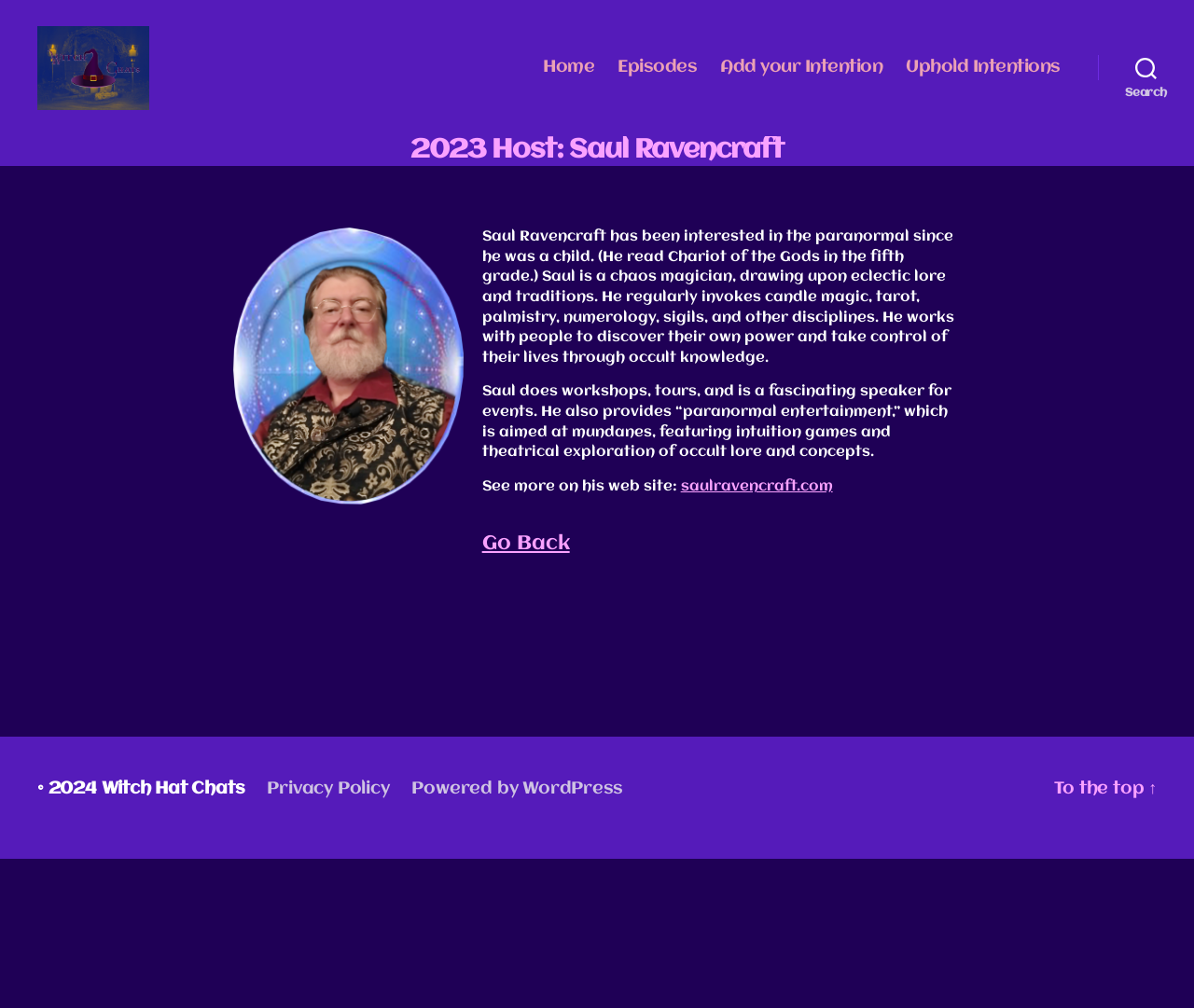What is the name of the chat platform?
Using the picture, provide a one-word or short phrase answer.

Witch Hat Chats